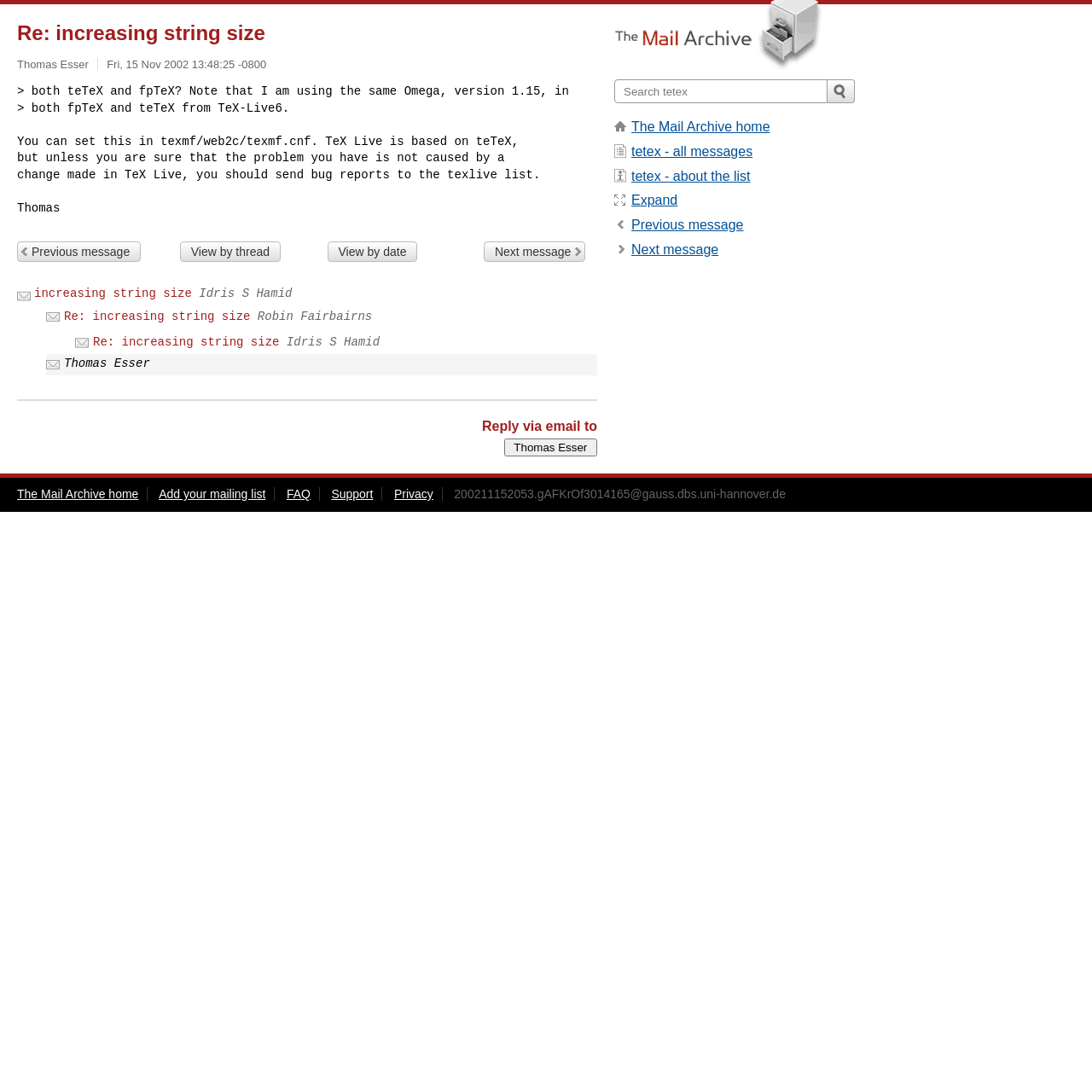Identify the bounding box coordinates for the element you need to click to achieve the following task: "Reply via email to Thomas Esser". The coordinates must be four float values ranging from 0 to 1, formatted as [left, top, right, bottom].

[0.462, 0.402, 0.547, 0.418]